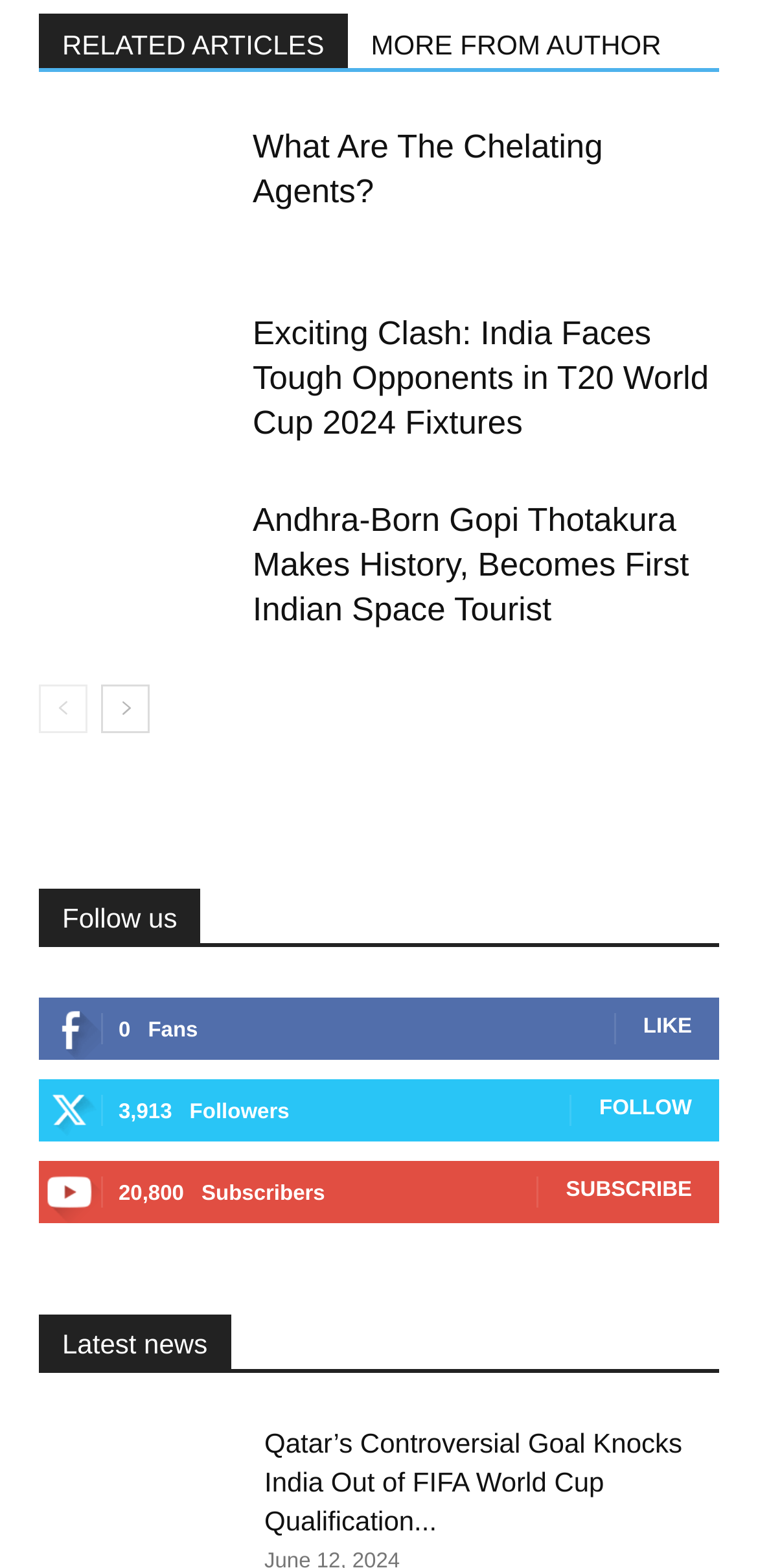Please provide a comprehensive answer to the question based on the screenshot: What is the name of the person who became the first Indian space tourist?

The name of the person can be found by looking at the heading element with the text 'Andhra-Born Gopi Thotakura Makes History, Becomes First Indian Space Tourist' which is located in the middle of the webpage.